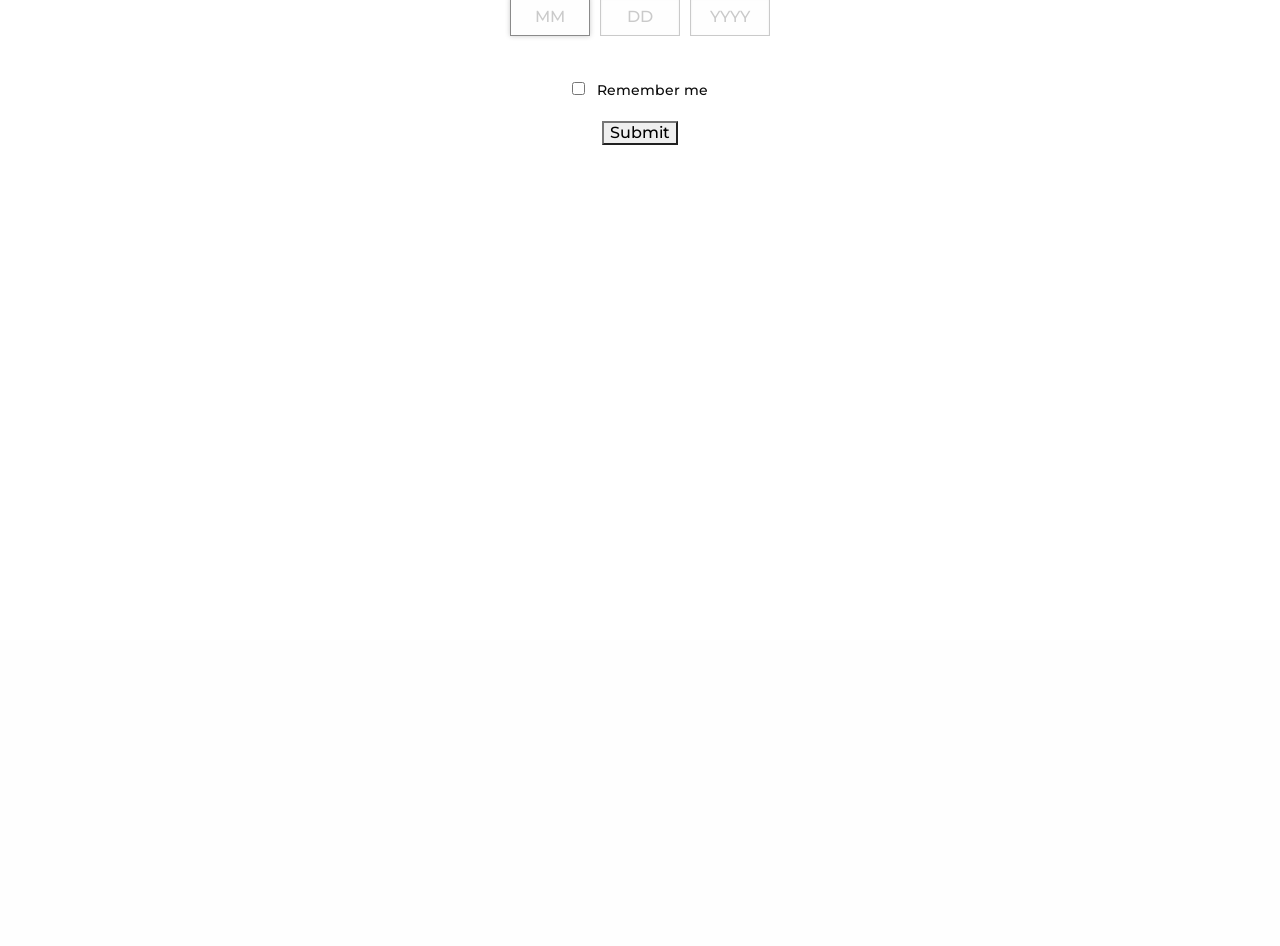For the element described, predict the bounding box coordinates as (top-left x, top-left y, bottom-right x, bottom-right y). All values should be between 0 and 1. Element description: OCS

[0.832, 0.769, 0.855, 0.799]